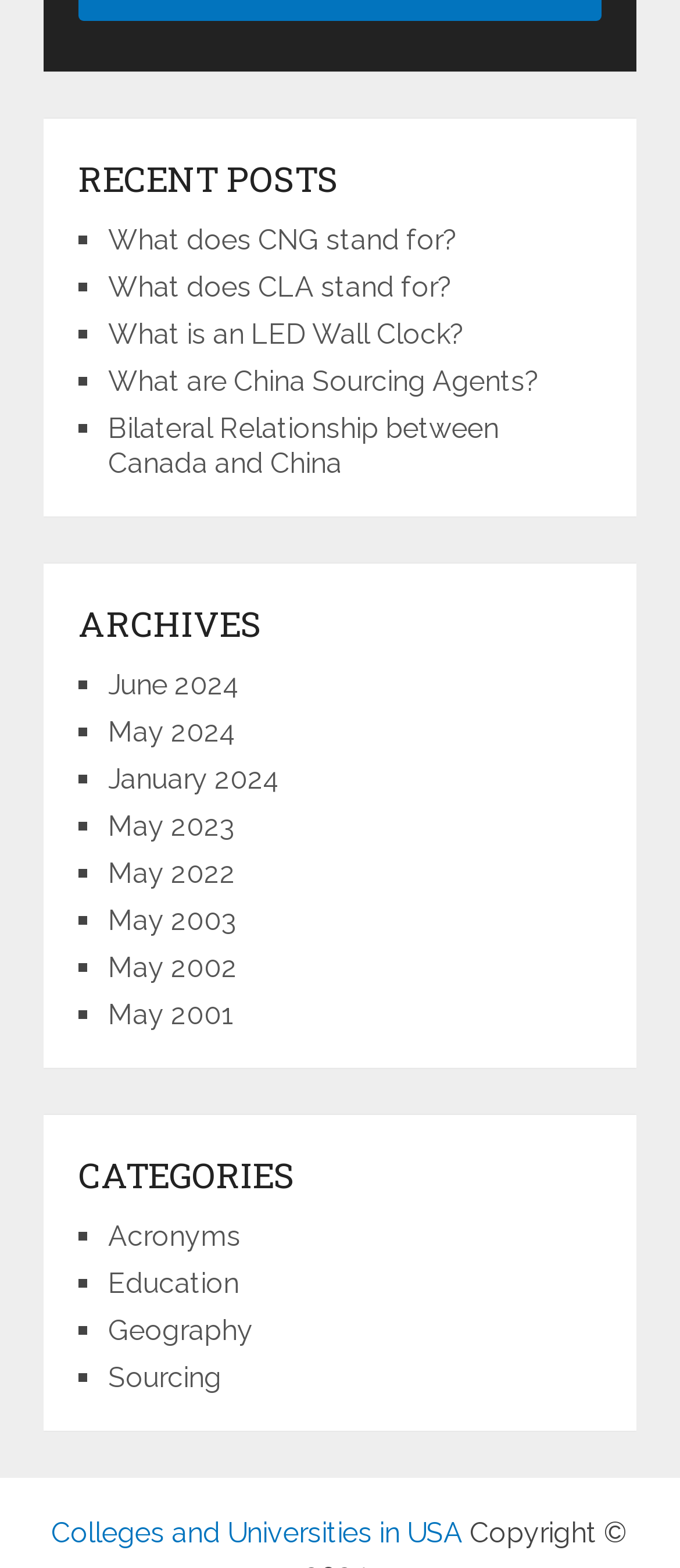Please reply to the following question with a single word or a short phrase:
What is the first post under 'RECENT POSTS'?

What does CNG stand for?